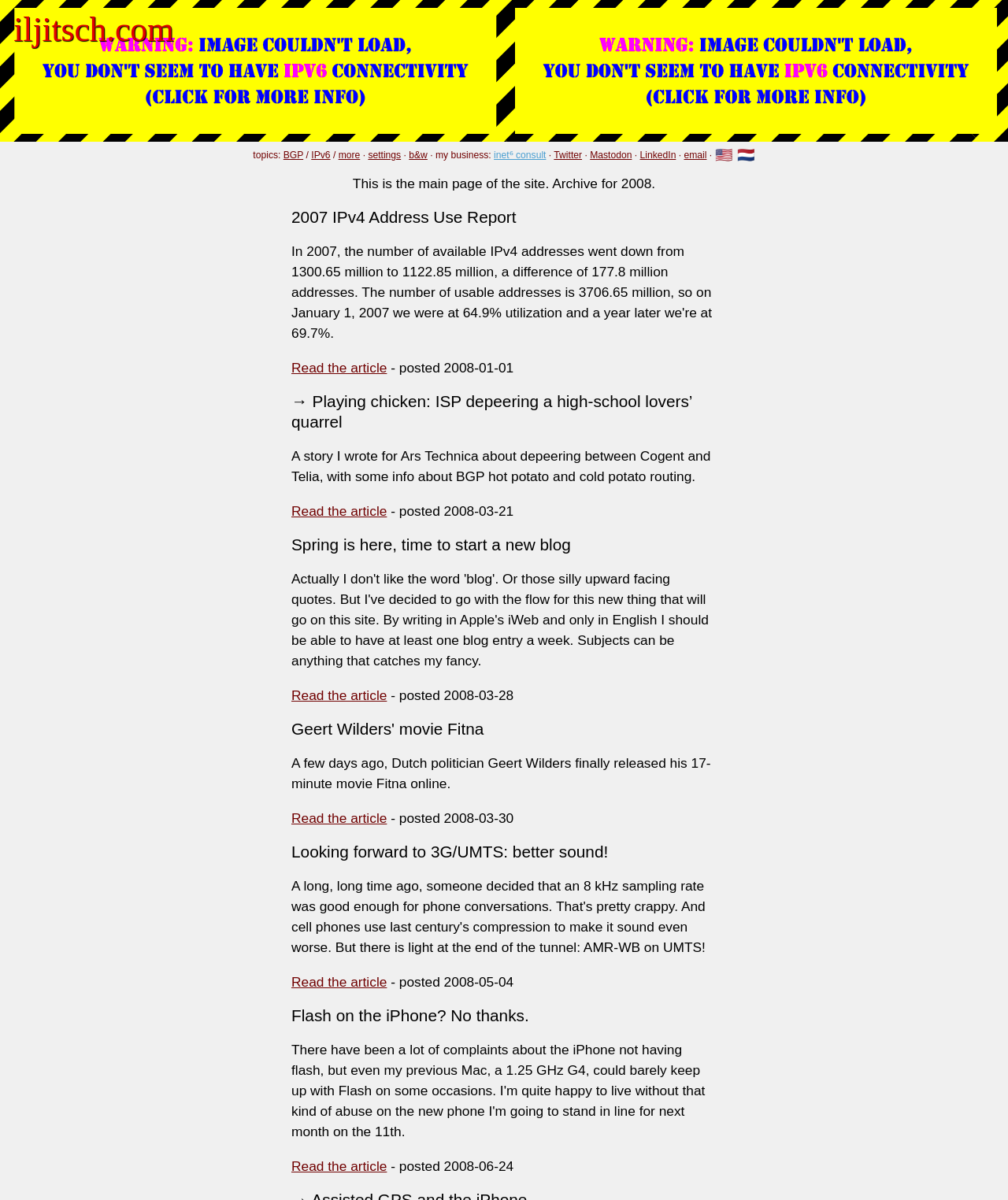With reference to the image, please provide a detailed answer to the following question: What is the purpose of the links at the top of the page?

The links at the top of the page, such as 'topics:', 'BGP', 'IPv6', and others, appear to be navigation links that allow users to quickly access different topics or sections of the webpage or website.